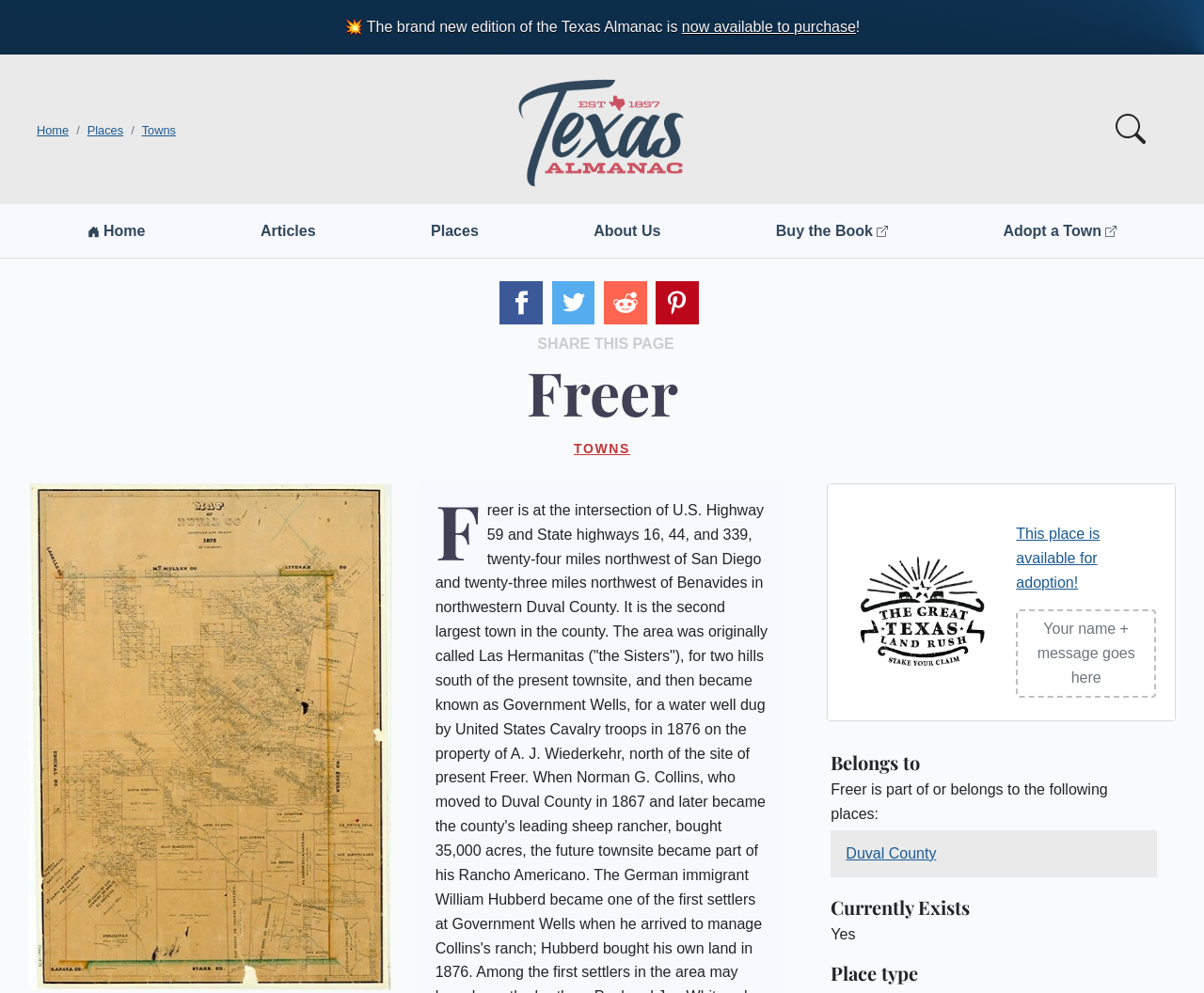Using the format (top-left x, top-left y, bottom-right x, bottom-right y), and given the element description, identify the bounding box coordinates within the screenshot: Buy the Book

[0.638, 0.213, 0.744, 0.252]